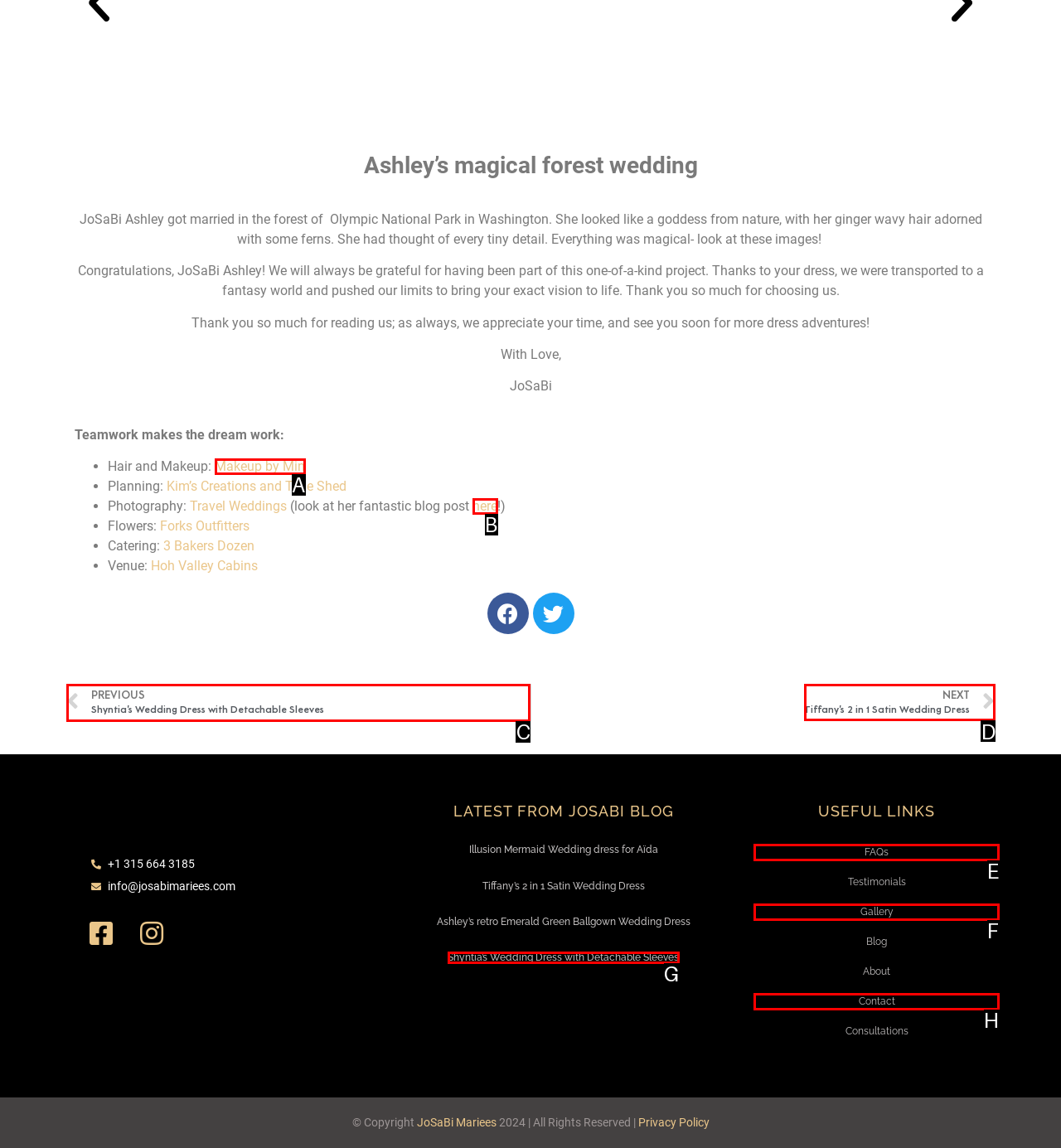Select the HTML element to finish the task: Click on the 'NEXT Tiffany’s 2 in 1 Satin Wedding Dress' link Reply with the letter of the correct option.

D